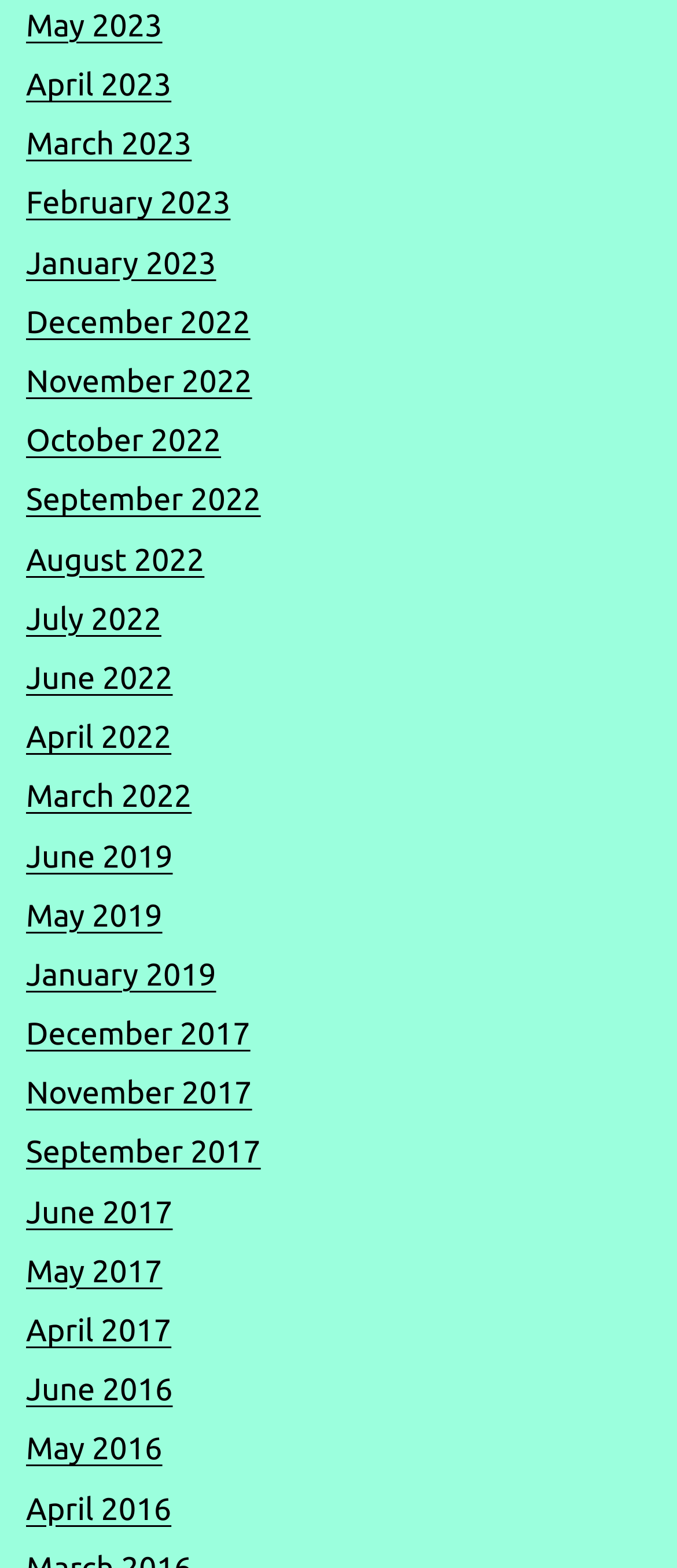Can you find the bounding box coordinates for the element that needs to be clicked to execute this instruction: "view December 2017"? The coordinates should be given as four float numbers between 0 and 1, i.e., [left, top, right, bottom].

[0.038, 0.649, 0.37, 0.671]